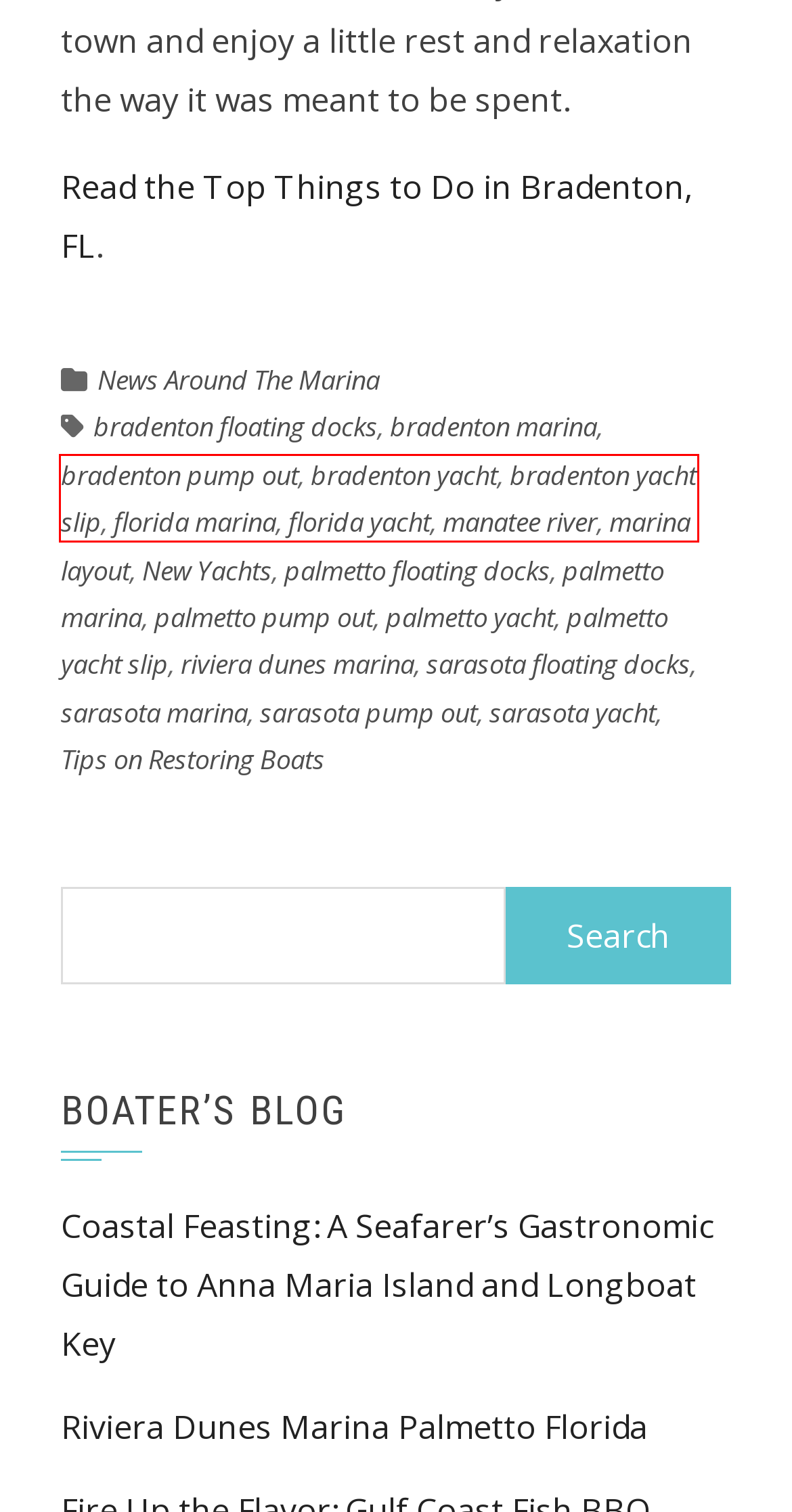You have a screenshot of a webpage with a red bounding box around an element. Choose the best matching webpage description that would appear after clicking the highlighted element. Here are the candidates:
A. palmetto yacht slip – Riviera Dunes Marina
B. florida yacht – Riviera Dunes Marina
C. bradenton yacht slip – Riviera Dunes Marina
D. New Yachts – Riviera Dunes Marina
E. News Around The Marina – Riviera Dunes Marina
F. florida marina – Riviera Dunes Marina
G. palmetto floating docks – Riviera Dunes Marina
H. riviera dunes marina – Riviera Dunes Marina

C